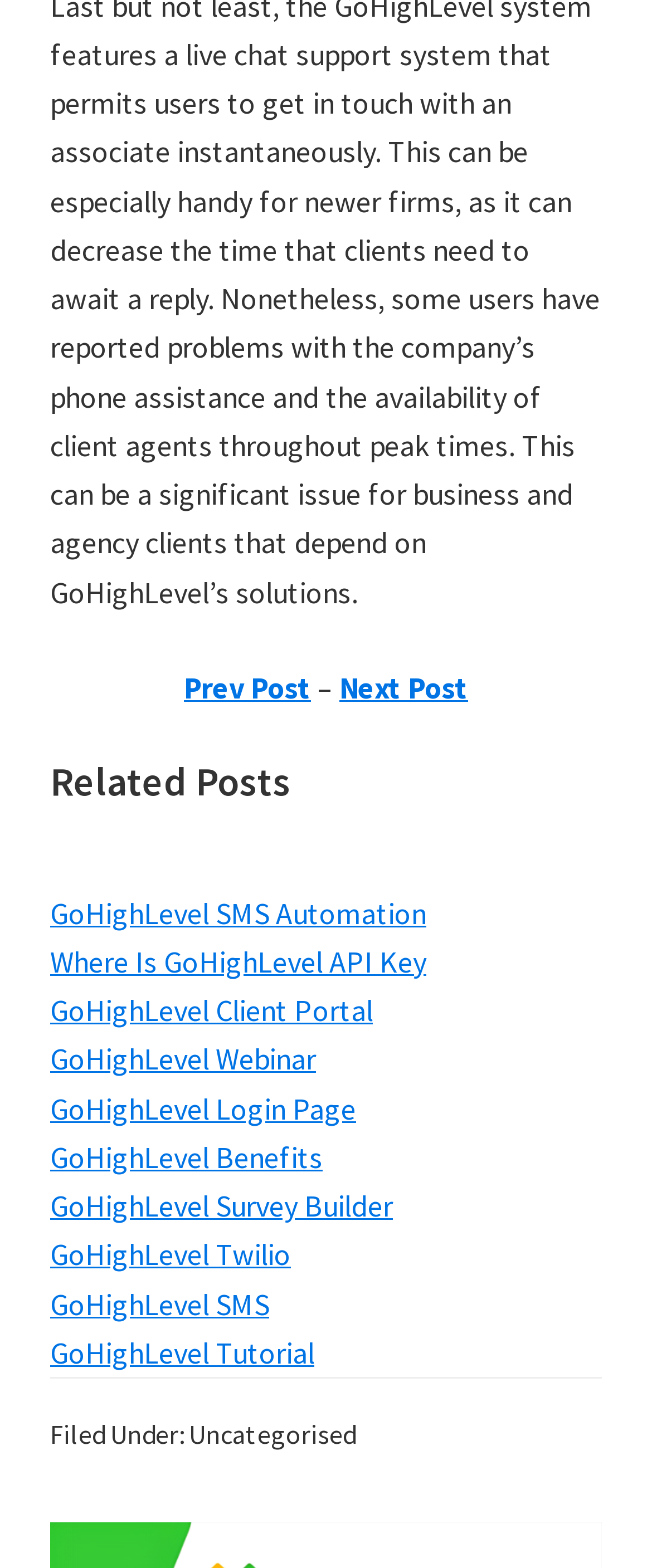Using the description "GoHighLevel SMS Automation", predict the bounding box of the relevant HTML element.

[0.077, 0.57, 0.654, 0.594]